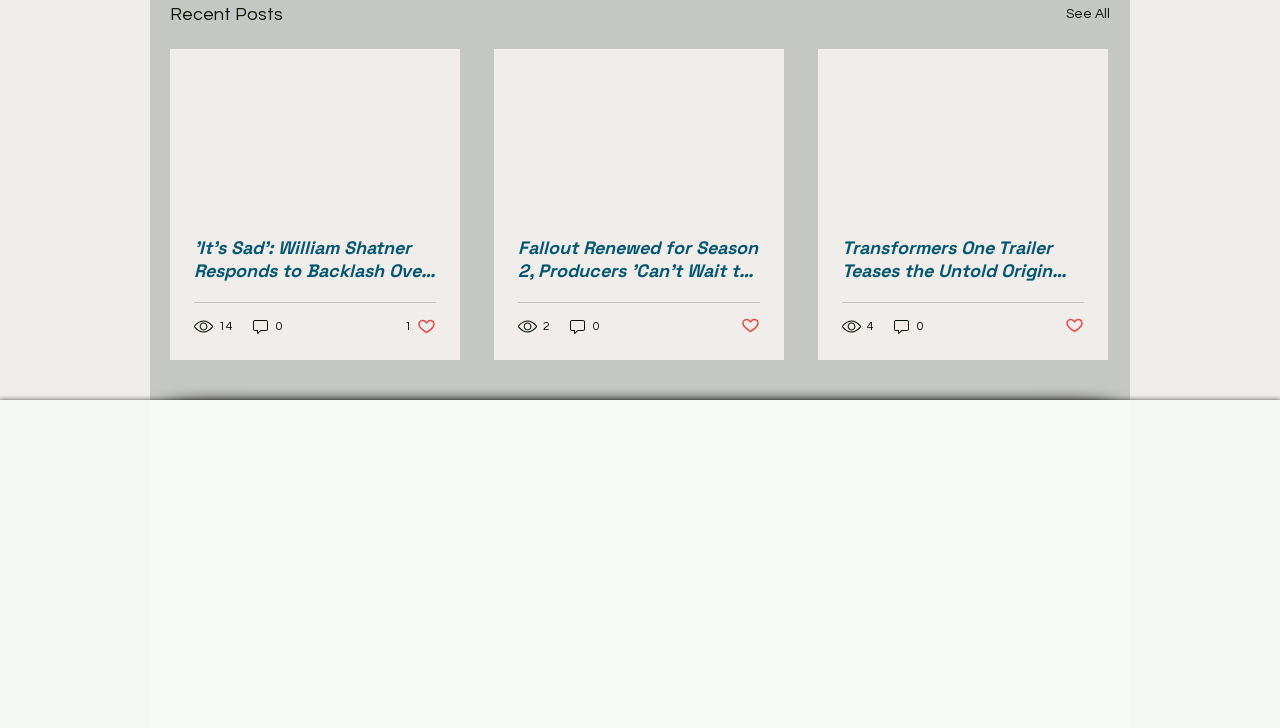How many comments does the first article have?
We need a detailed and exhaustive answer to the question. Please elaborate.

I found the comment count of the first article by looking at the link element with the text '0 comments' which is a child of the first article element.